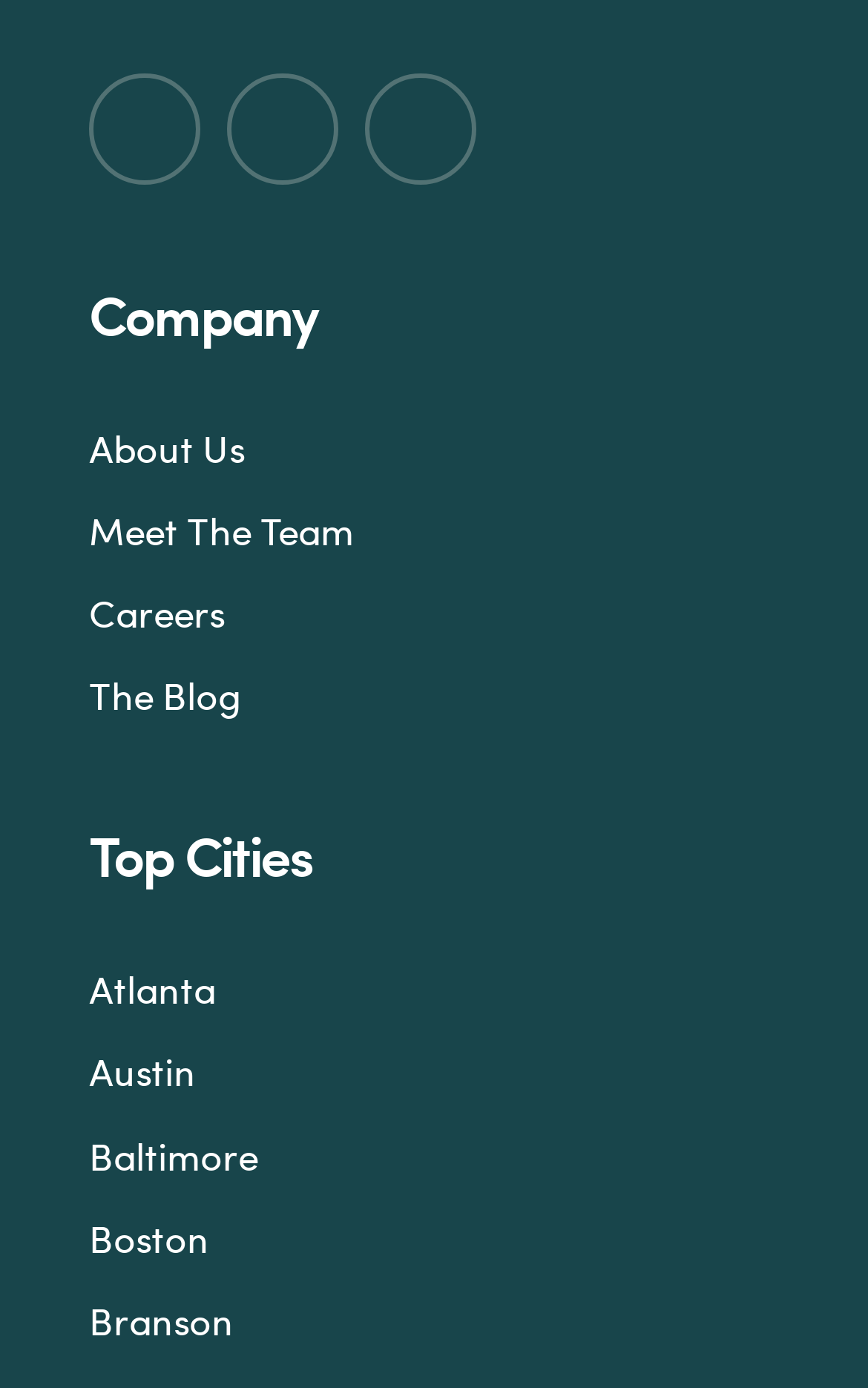Please indicate the bounding box coordinates for the clickable area to complete the following task: "visit Facebook". The coordinates should be specified as four float numbers between 0 and 1, i.e., [left, top, right, bottom].

[0.103, 0.052, 0.231, 0.132]